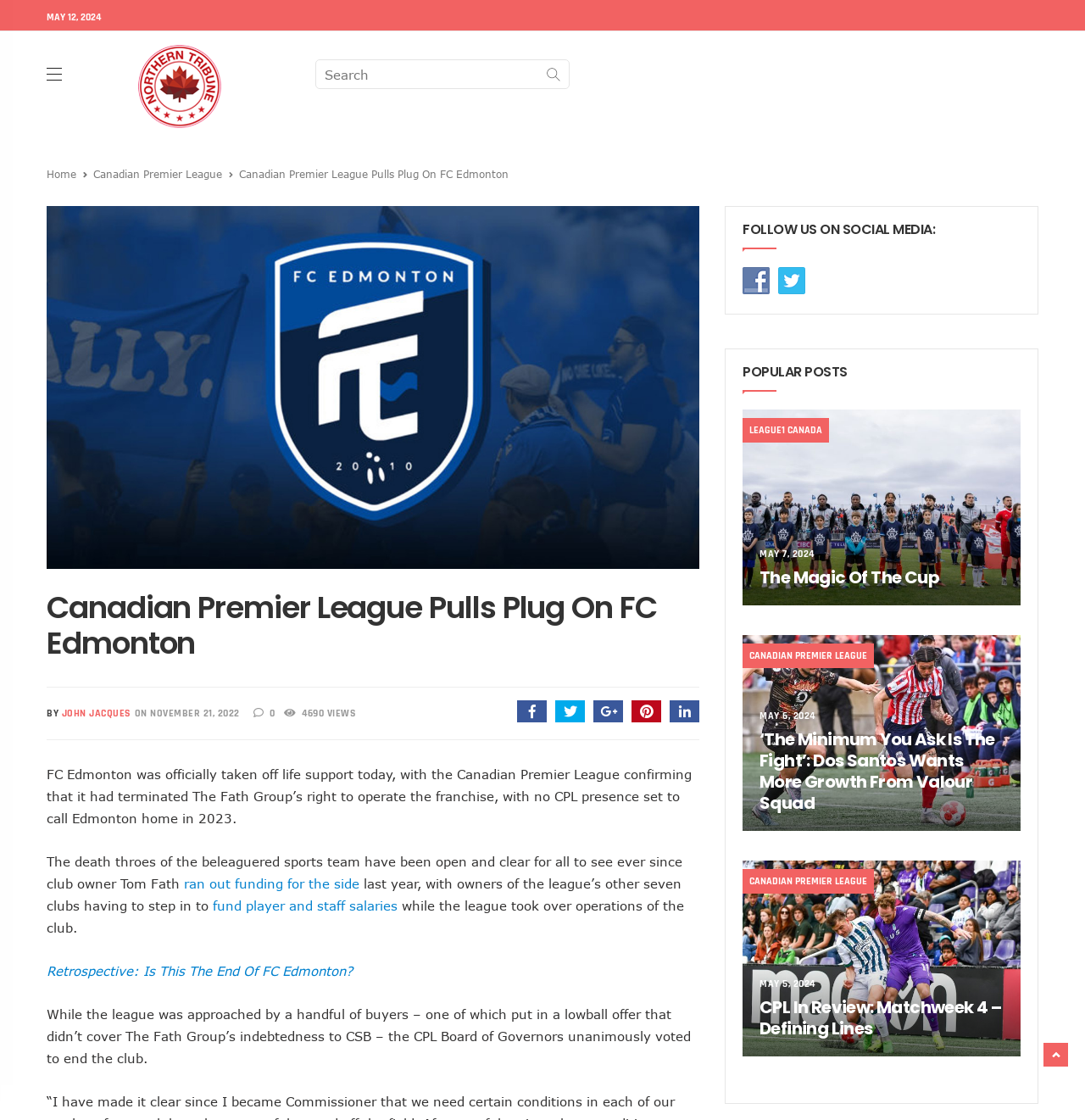Select the bounding box coordinates of the element I need to click to carry out the following instruction: "Follow Us on Facebook".

[0.684, 0.243, 0.717, 0.257]